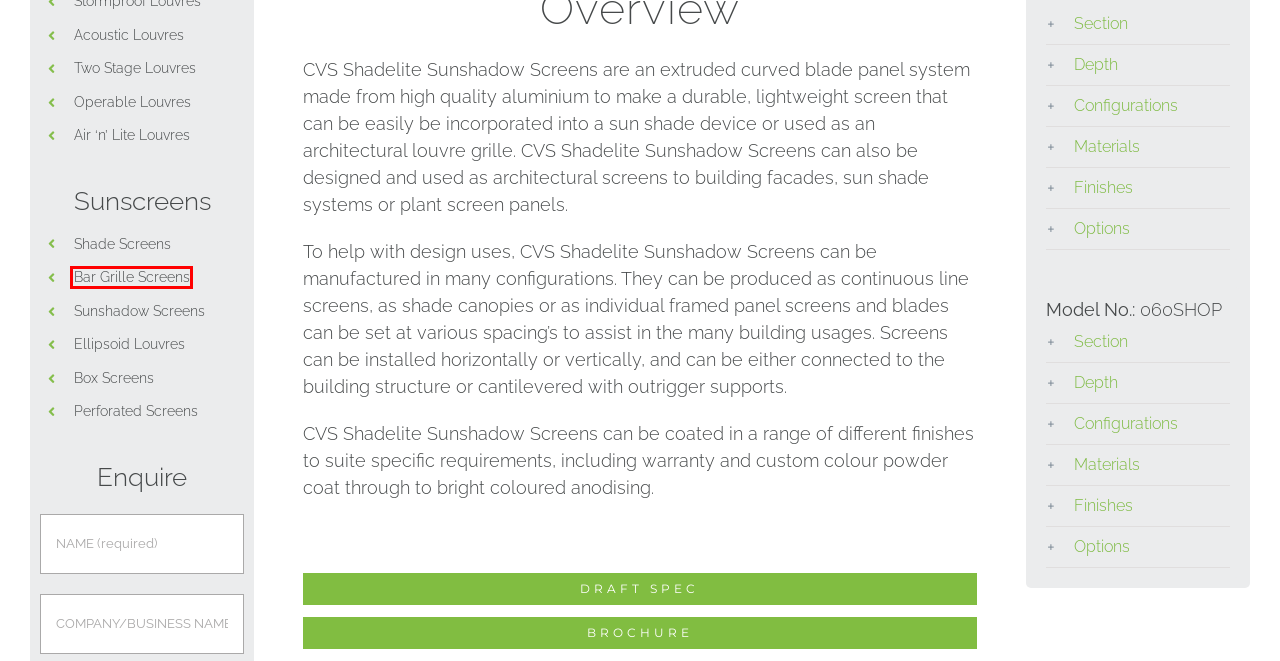You have a screenshot of a webpage, and a red bounding box highlights an element. Select the webpage description that best fits the new page after clicking the element within the bounding box. Options are:
A. Freeflow Operable Louvres & Sunscreen Products | CVS
B. Two Stage Double Bank Louvres & Louvred Doors | External Wall Ventilation
C. Acoustic Louvres Sydney | CVS Equipment Australia
D. Ellipsoid Louvres Sydney | CVS Equipment Australia
E. Air n Lite Louvres Australia | CVS Equipment
F. Terms and Conditions | CVS Equipment
G. Bar Grille Screens & Sunscreen Products | CVS Equipment
H. Box Screens | Louvre & Sunscreen Products | CVS Equipment

G